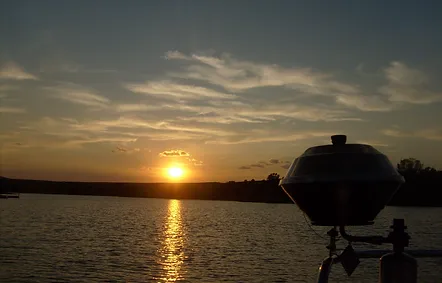Generate a detailed caption that encompasses all aspects of the image.

The image captures a breathtaking sunset over Dock 44 Marina, showcasing the vibrant colors of the sky as the sun dips below the horizon. Silhouettes of clouds streaked with soft hues blend seamlessly into the tranquil waters, reflecting the golden and orange tones of the fading daylight. In the foreground, a boat's motor hints at the recreational activities enjoyed at this serene location, making it a perfect spot for both relaxation and adventure. The peaceful ambiance evokes the charm of evenings spent at the marina, highlighting one of many picturesque sunsets that visitors often cherish.